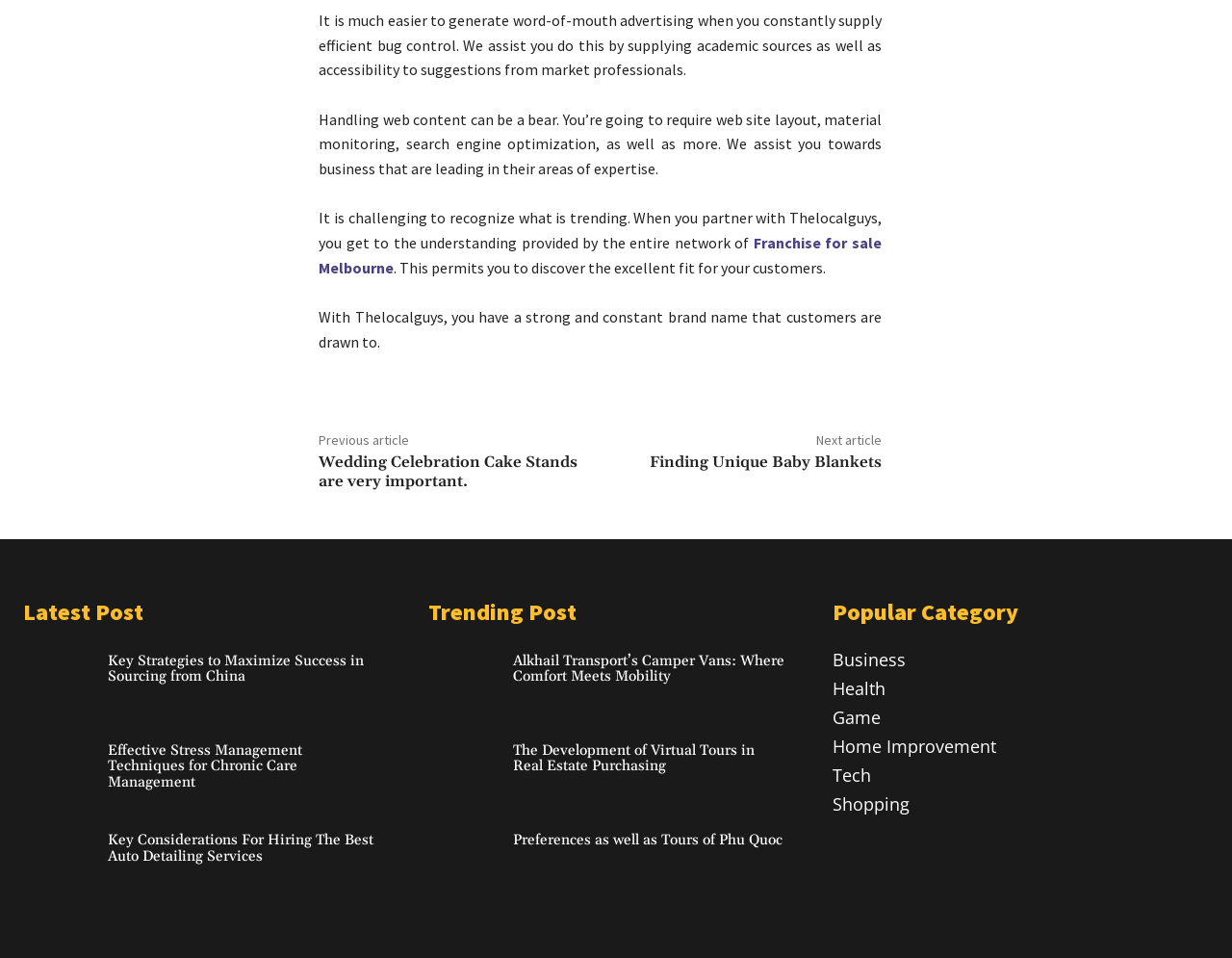What is the title of the article next to 'Previous article'?
Based on the image, provide a one-word or brief-phrase response.

Wedding Celebration Cake Stands are very important